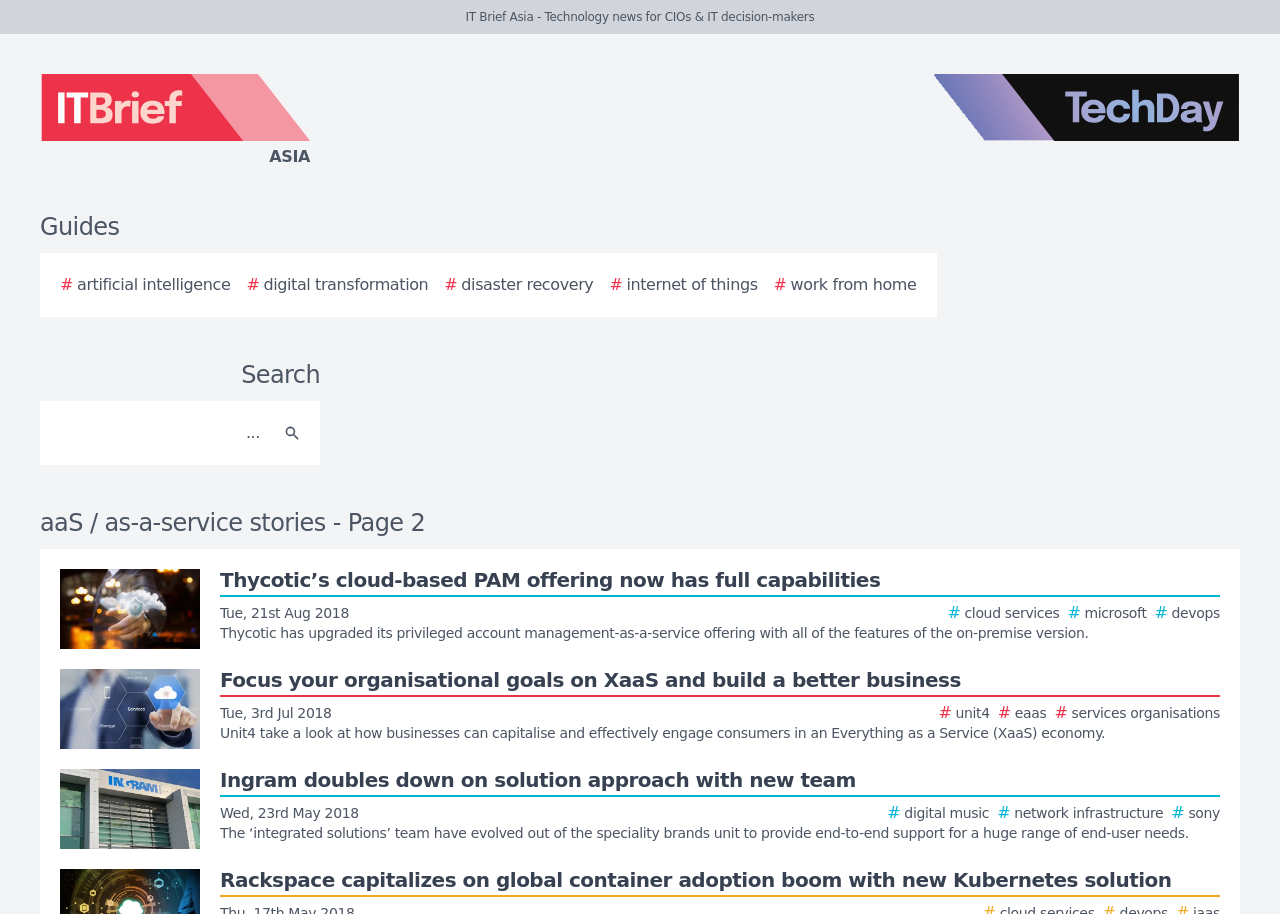Locate and extract the text of the main heading on the webpage.

aaS / as-a-service stories - Page 2